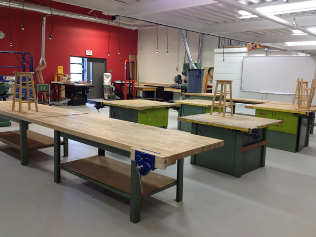What is on top of the workbenches?
Using the visual information from the image, give a one-word or short-phrase answer.

Wooden stools